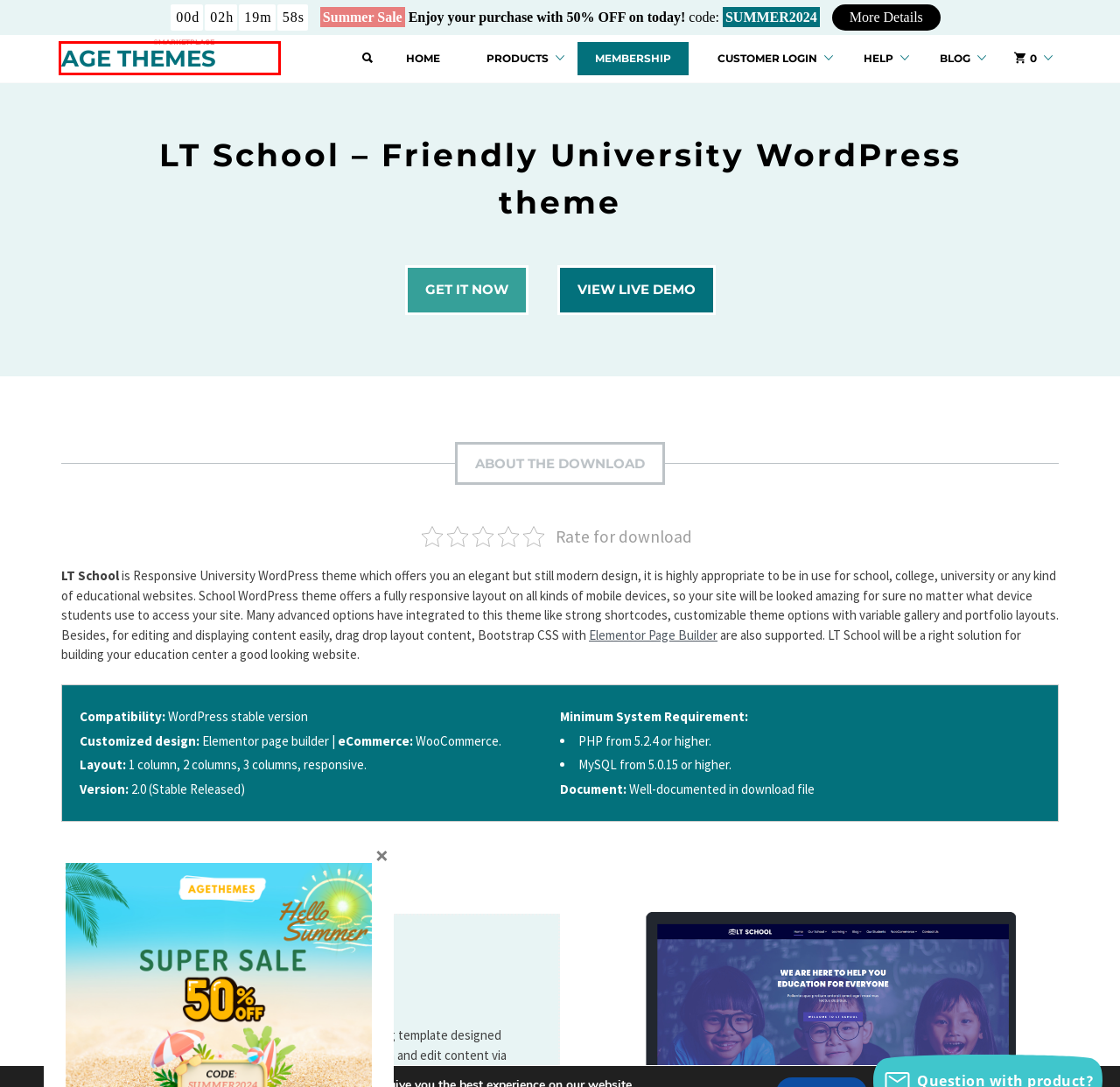Examine the webpage screenshot and identify the UI element enclosed in the red bounding box. Pick the webpage description that most accurately matches the new webpage after clicking the selected element. Here are the candidates:
A. Blog - Age Themes
B. 150+ Best Free Elementor themes and Elementor templates
C. Best Joomla templates | Free Wordpress Themes | Agethemes
D. All-In-One Marketplace Bundle - Age Themes
E. Checkout - Age Themes
F. AgeThemes Marketplace Root Demo
G. Customer Login - Age Themes
H. AgeThemes Marketplace Sale and Coupon codes

C